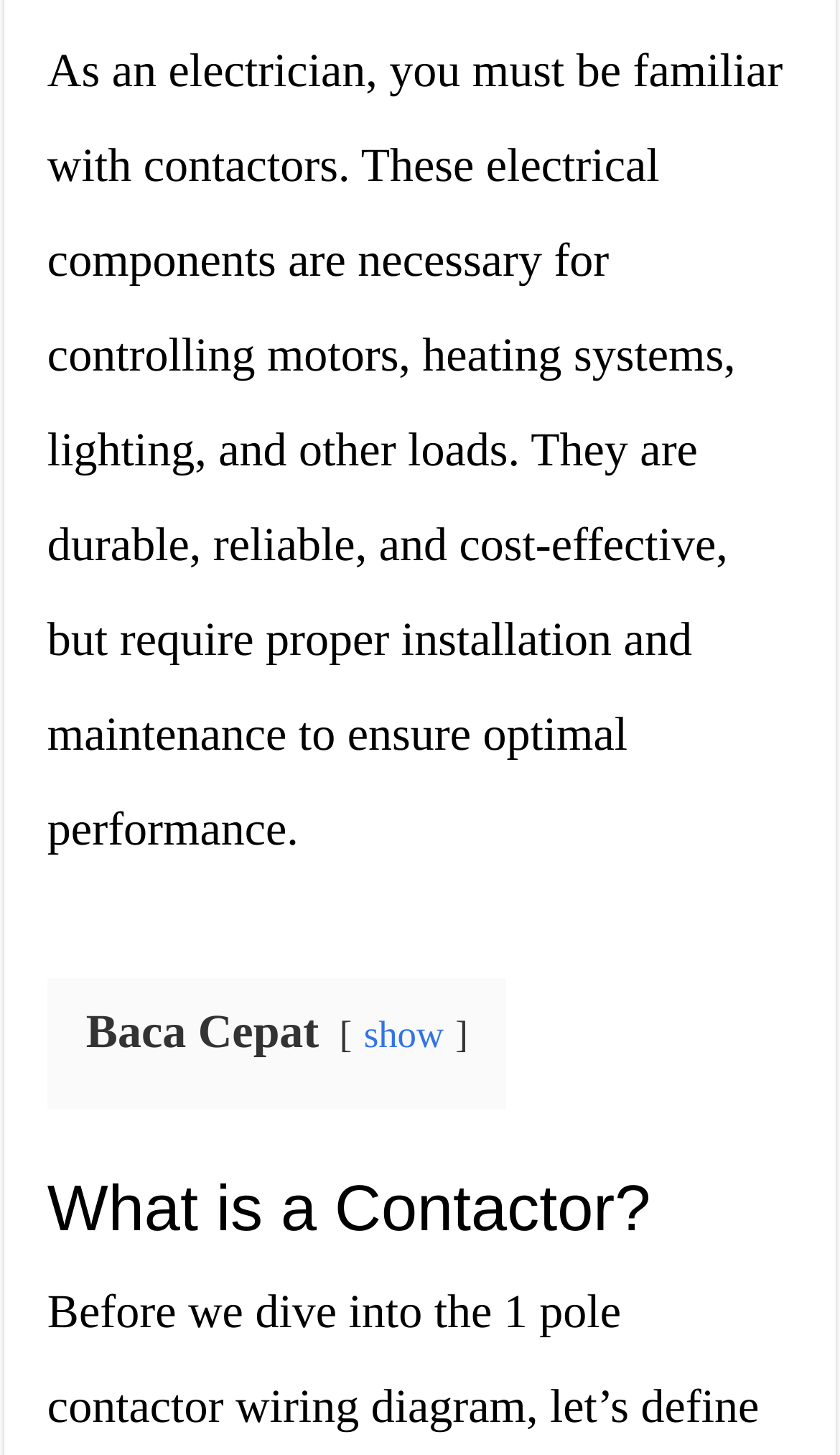For the following element description, predict the bounding box coordinates in the format (top-left x, top-left y, bottom-right x, bottom-right y). All values should be floating point numbers between 0 and 1. Description: show

[0.433, 0.696, 0.528, 0.726]